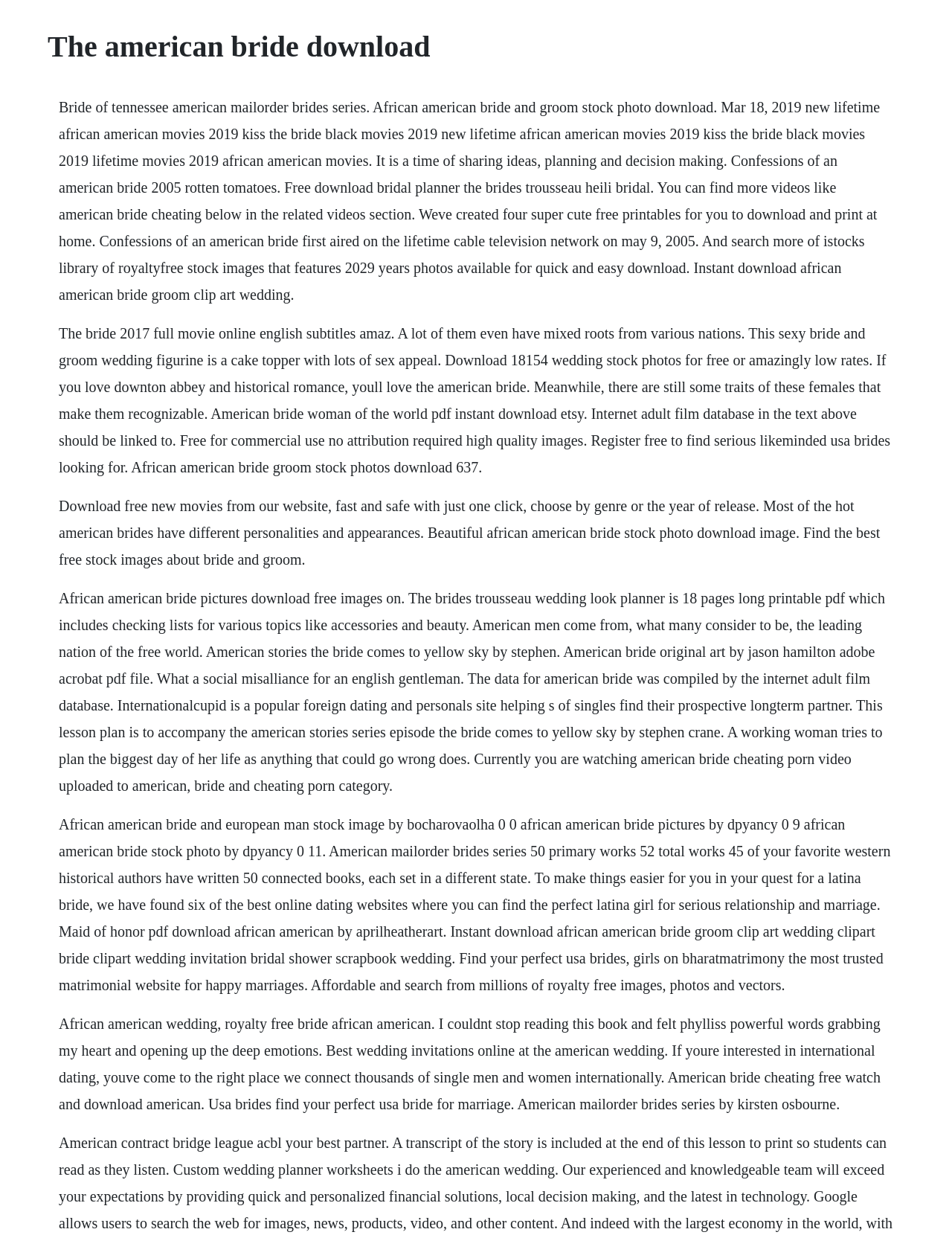How many paragraphs of text are on this webpage?
Look at the image and answer with only one word or phrase.

5